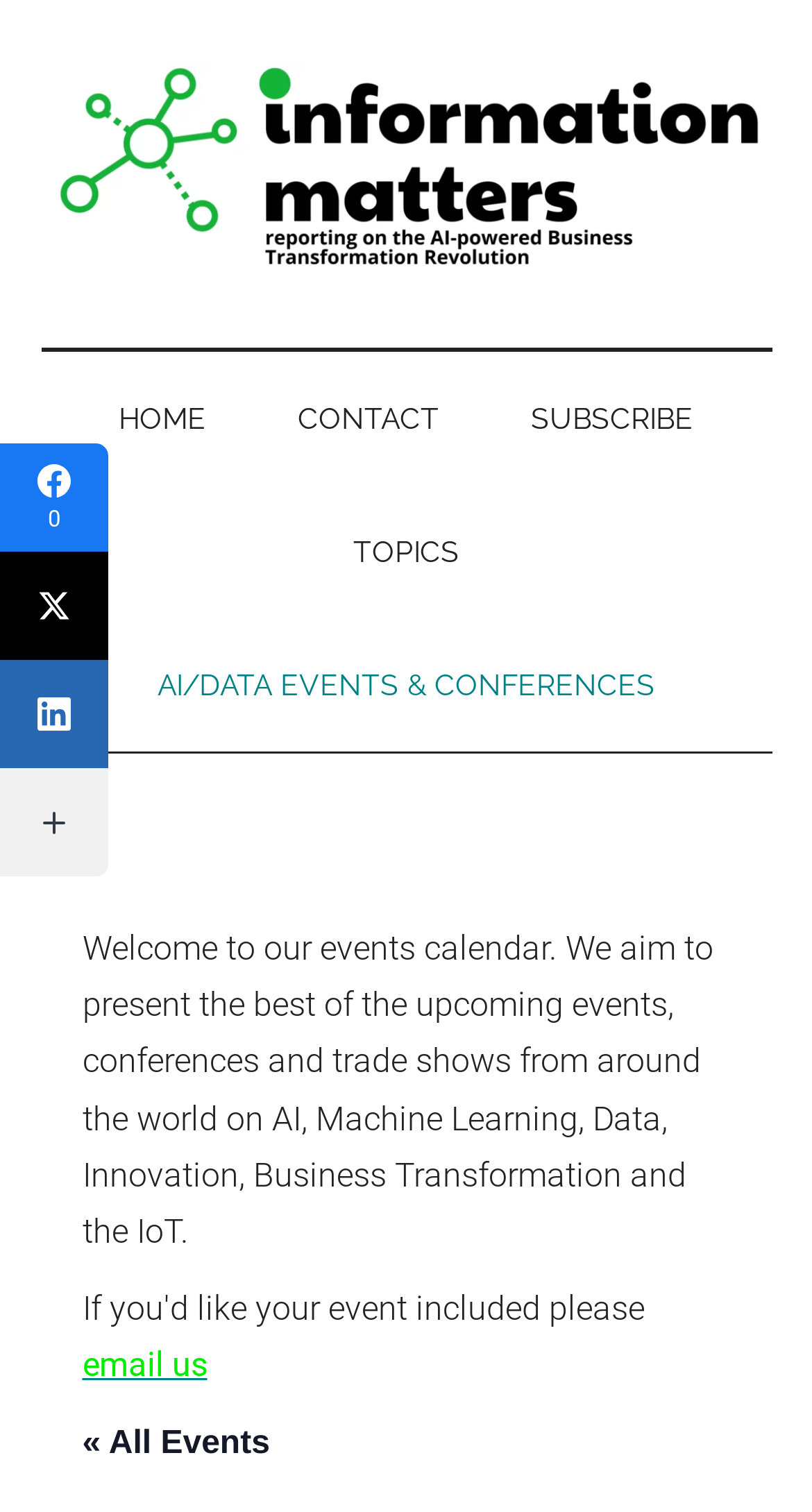Can you show the bounding box coordinates of the region to click on to complete the task described in the instruction: "View AI/DATA EVENTS & CONFERENCES"?

[0.142, 0.409, 0.858, 0.497]